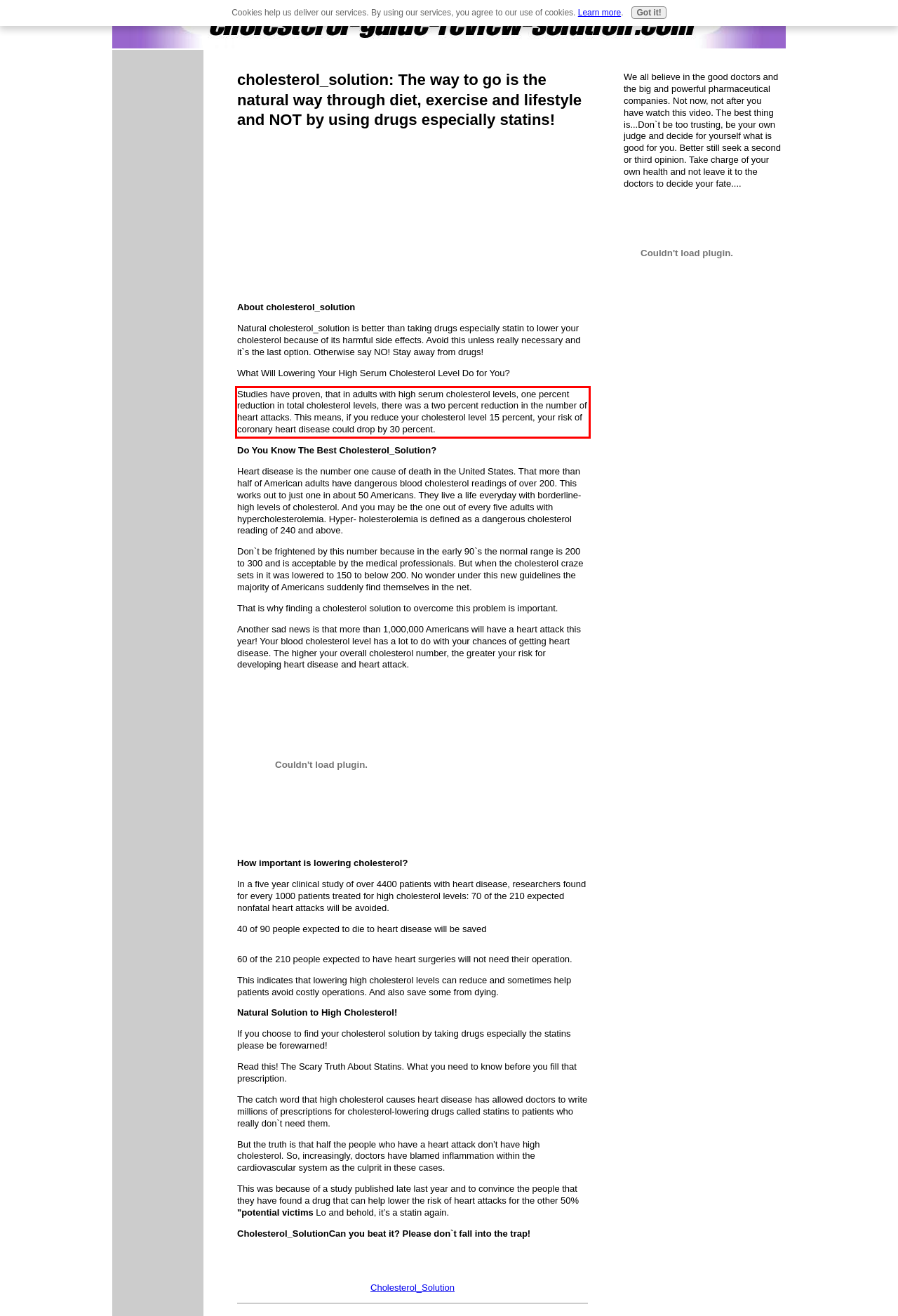You have a screenshot of a webpage where a UI element is enclosed in a red rectangle. Perform OCR to capture the text inside this red rectangle.

Studies have proven, that in adults with high serum cholesterol levels, one percent reduction in total cholesterol levels, there was a two percent reduction in the number of heart attacks. This means, if you reduce your cholesterol level 15 percent, your risk of coronary heart disease could drop by 30 percent.